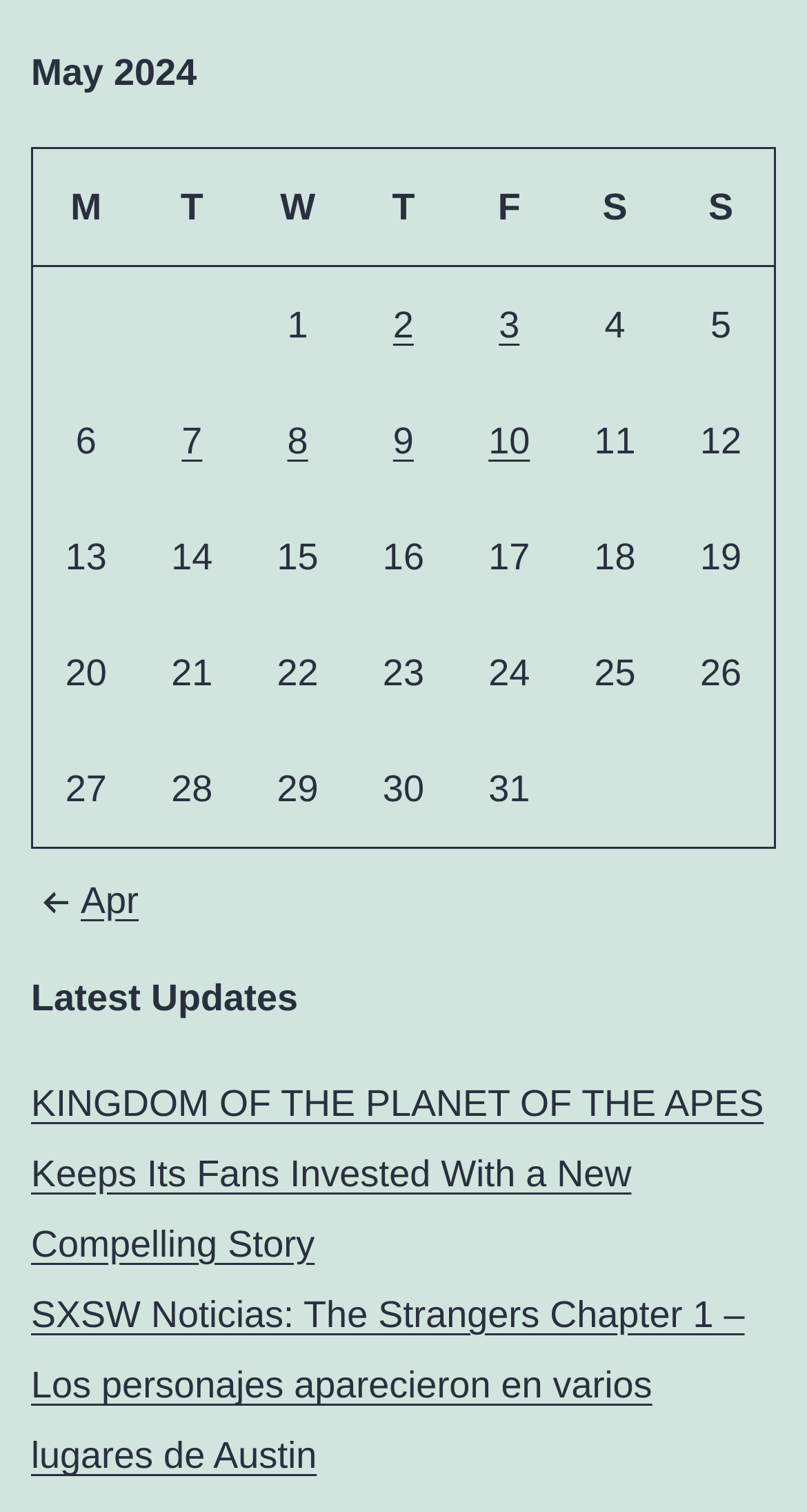Locate the bounding box coordinates of the clickable region necessary to complete the following instruction: "View posts published on May 7, 2024". Provide the coordinates in the format of four float numbers between 0 and 1, i.e., [left, top, right, bottom].

[0.225, 0.278, 0.251, 0.305]